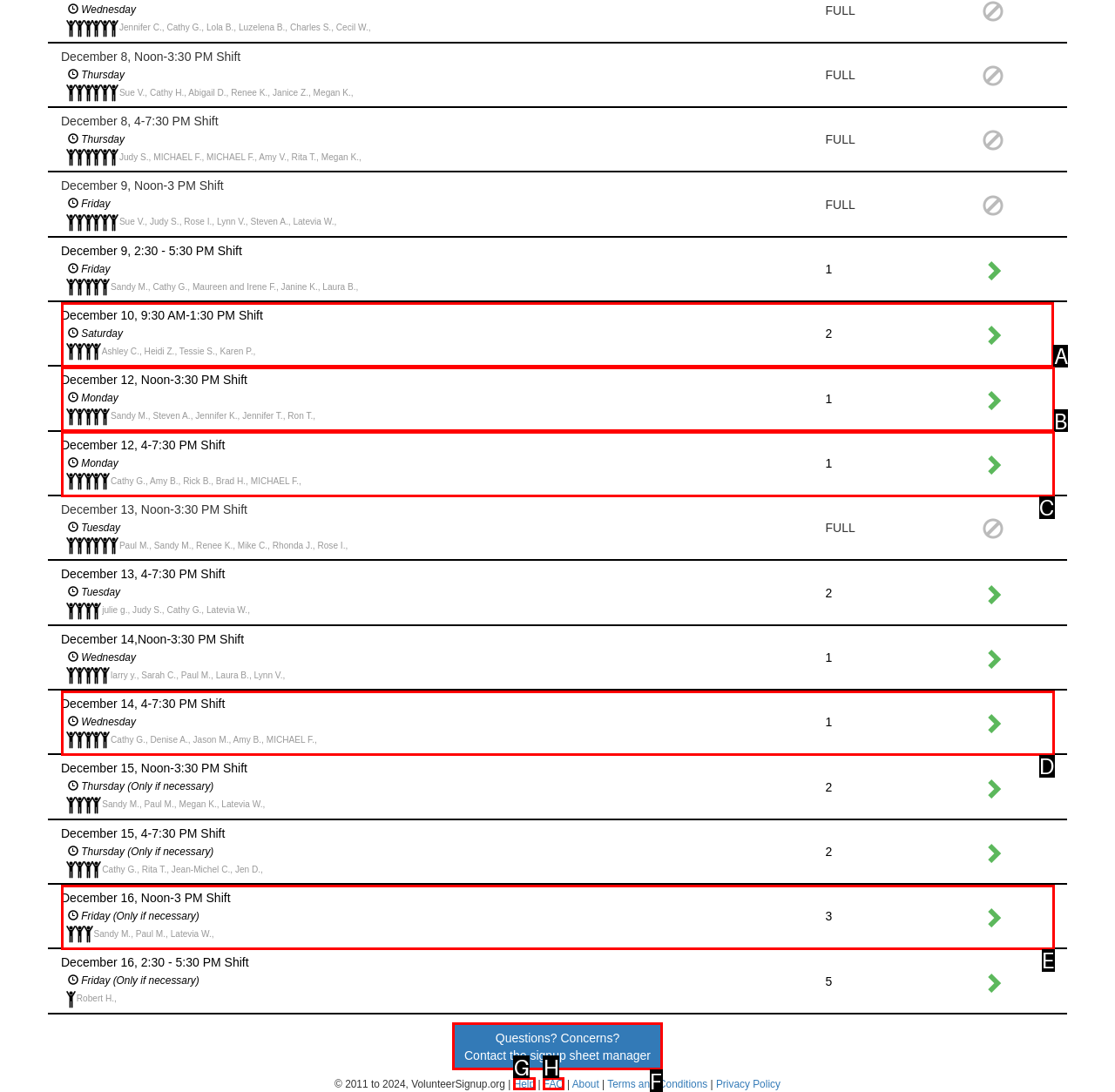Select the proper HTML element to perform the given task: View the details for December 10, 9:30 AM-1:30 PM Shift Answer with the corresponding letter from the provided choices.

A